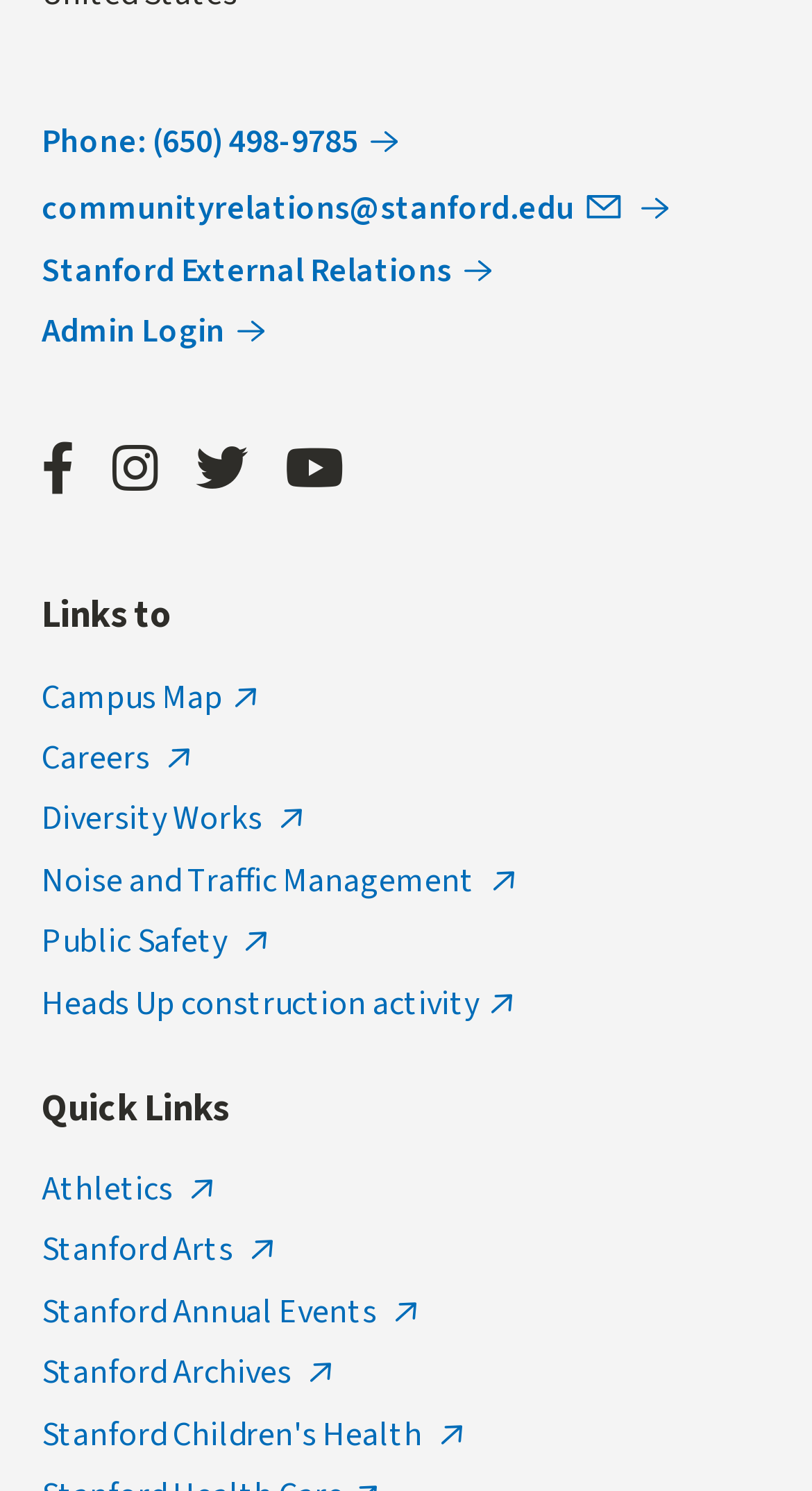Review the image closely and give a comprehensive answer to the question: What is the category of the 'Stanford Children's Health' link?

The 'Stanford Children's Health' link is categorized under the 'Quick Links' section, which suggests that it is related to health services or resources provided by Stanford.